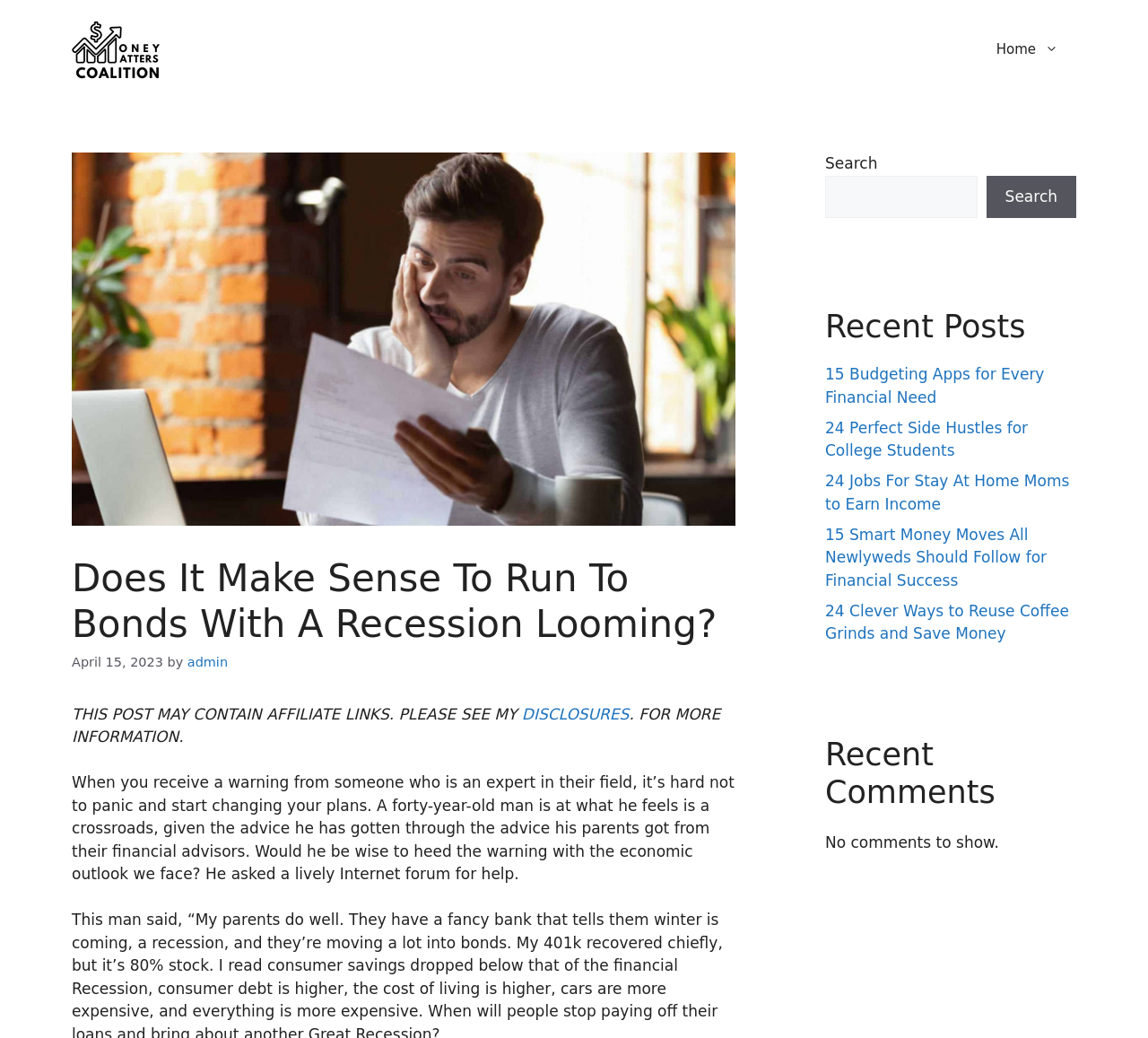Locate the UI element described by parent_node: Search name="s" and provide its bounding box coordinates. Use the format (top-left x, top-left y, bottom-right x, bottom-right y) with all values as floating point numbers between 0 and 1.

[0.719, 0.169, 0.851, 0.21]